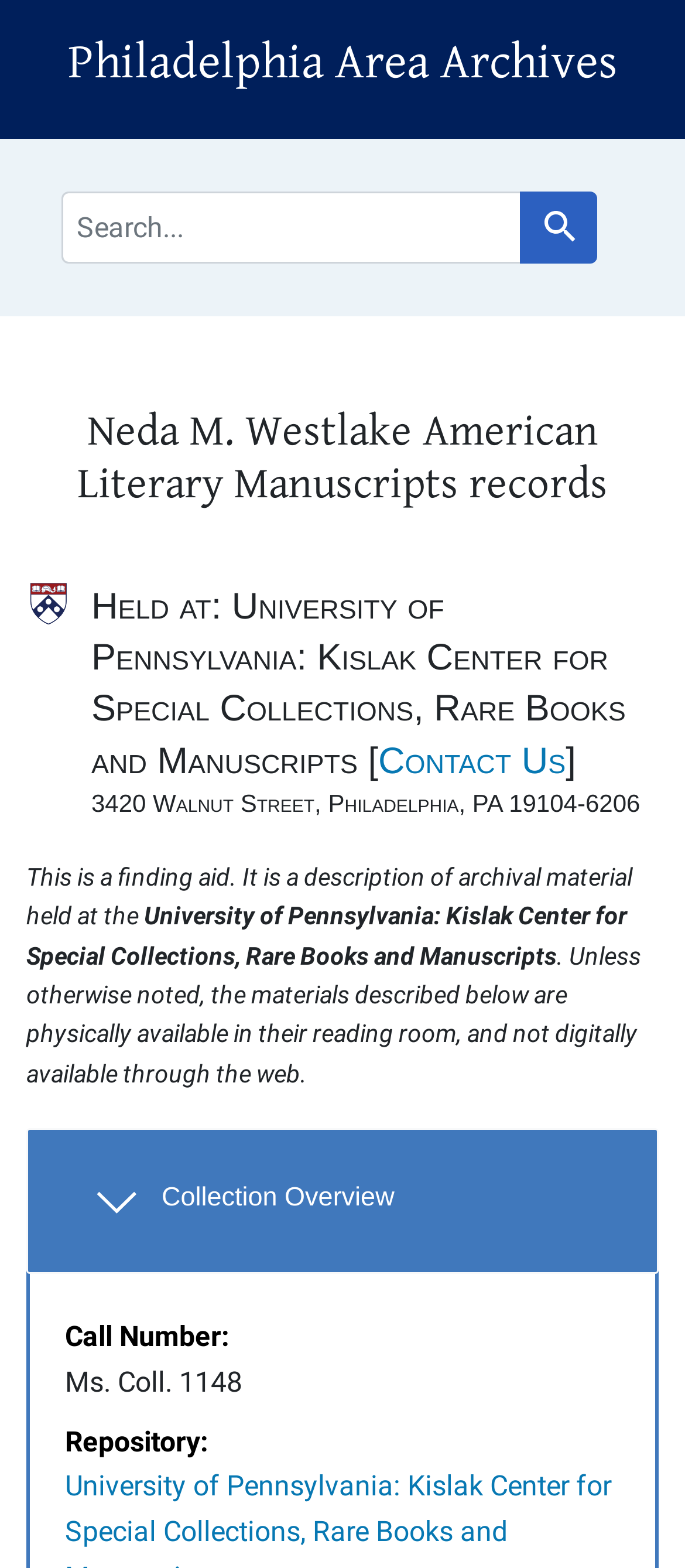What is the call number of the collection?
From the screenshot, supply a one-word or short-phrase answer.

Ms. Coll. 1148